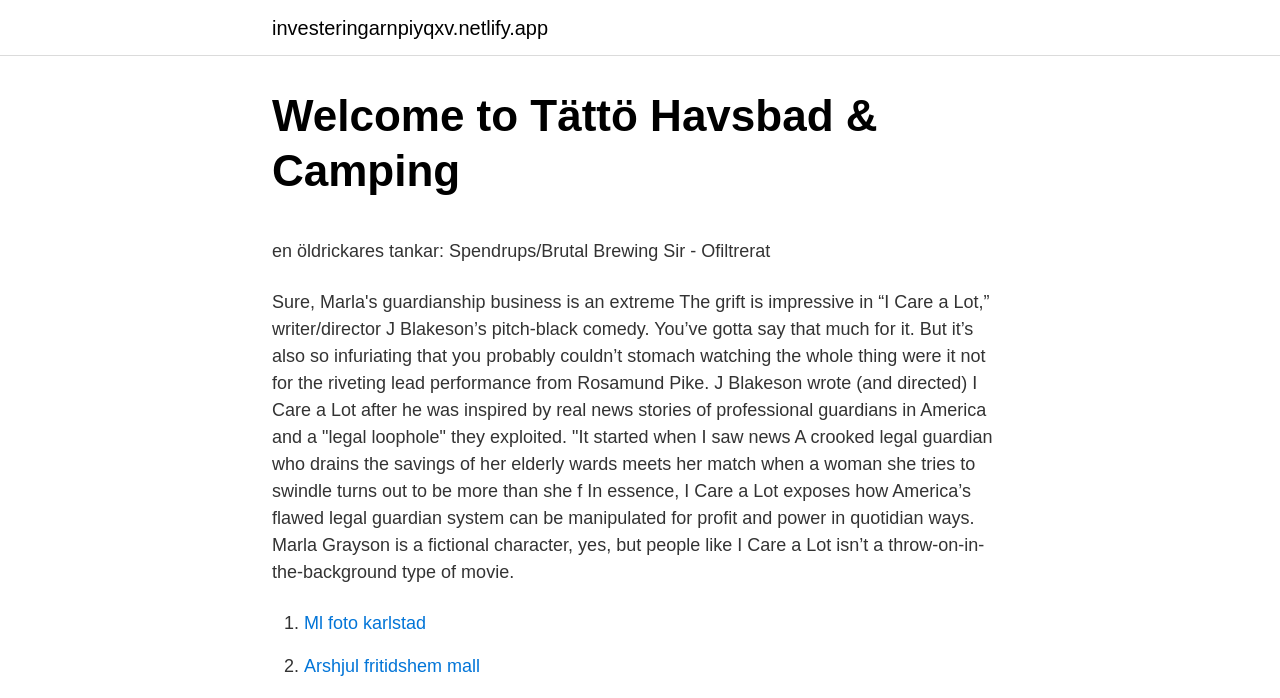Provide an in-depth description of the elements and layout of the webpage.

The webpage appears to be a personal blog or social media profile of Olof Johansson, with a focus on Twitter. At the top, there is a link to "investeringarnpiyqxv.netlify.app" positioned slightly above the center of the page. Below this link, there is a header section with a heading that reads "Welcome to Tättö Havsbad & Camping".

The main content of the page is divided into several sections. The first section contains a static text block with a title that mentions "en öldrickares tankar" and appears to be a blog post or article about a beer review. This text block is positioned below the header section and takes up a significant portion of the page.

Below the beer review text block, there is another static text block that appears to be a movie review or article about the film "I Care a Lot". This text block is longer and more detailed, discussing the plot and themes of the movie.

At the bottom of the page, there is a list with two list markers, each accompanied by a link. The first link is labeled "Ml foto karlstad" and the second link is labeled "Arshjul fritidshem mall". These links appear to be related to personal or professional projects or interests of Olof Johansson.